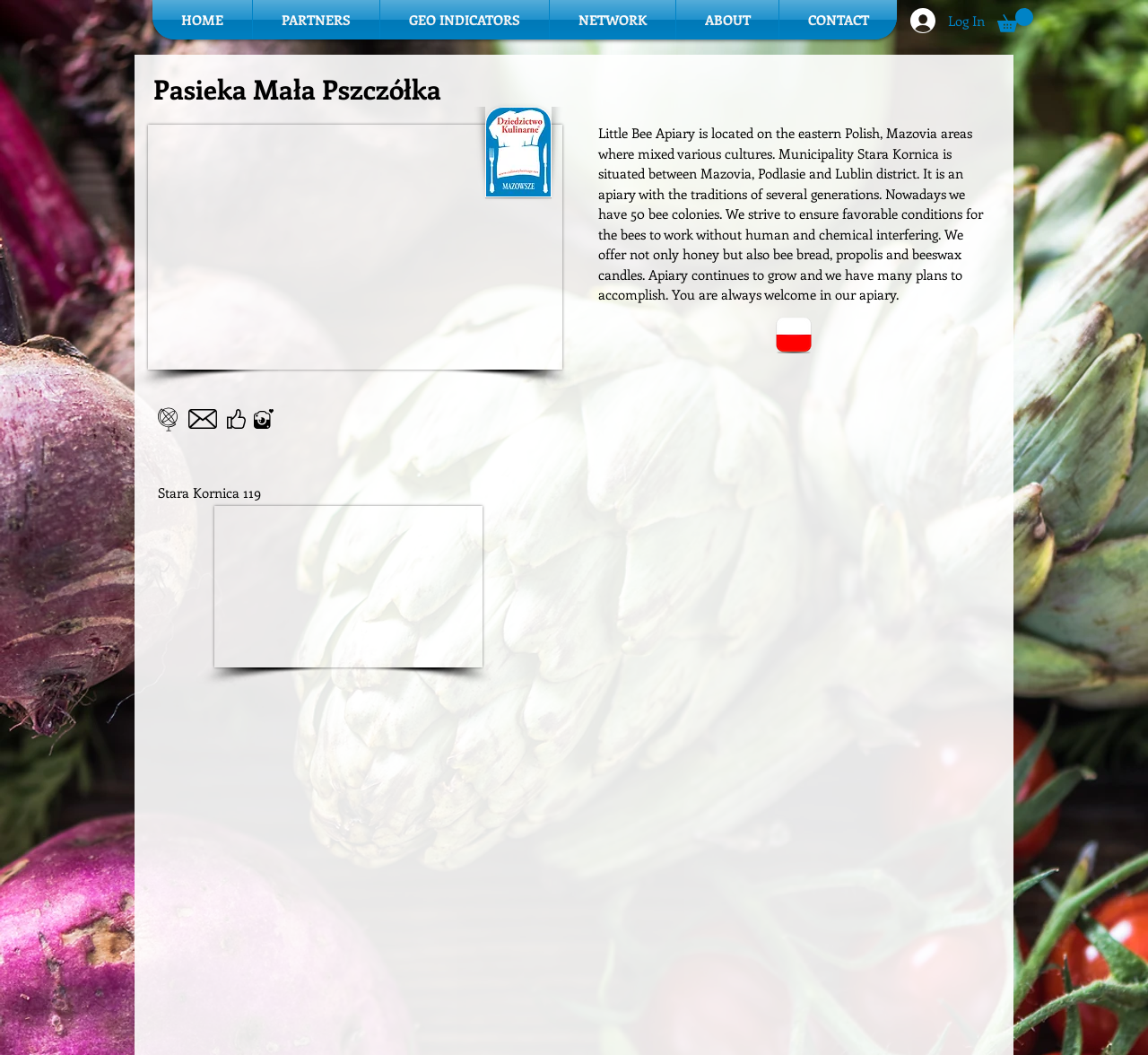What products are offered by the apiary?
Please provide a single word or phrase in response based on the screenshot.

Honey, bee bread, propolis, and beeswax candles